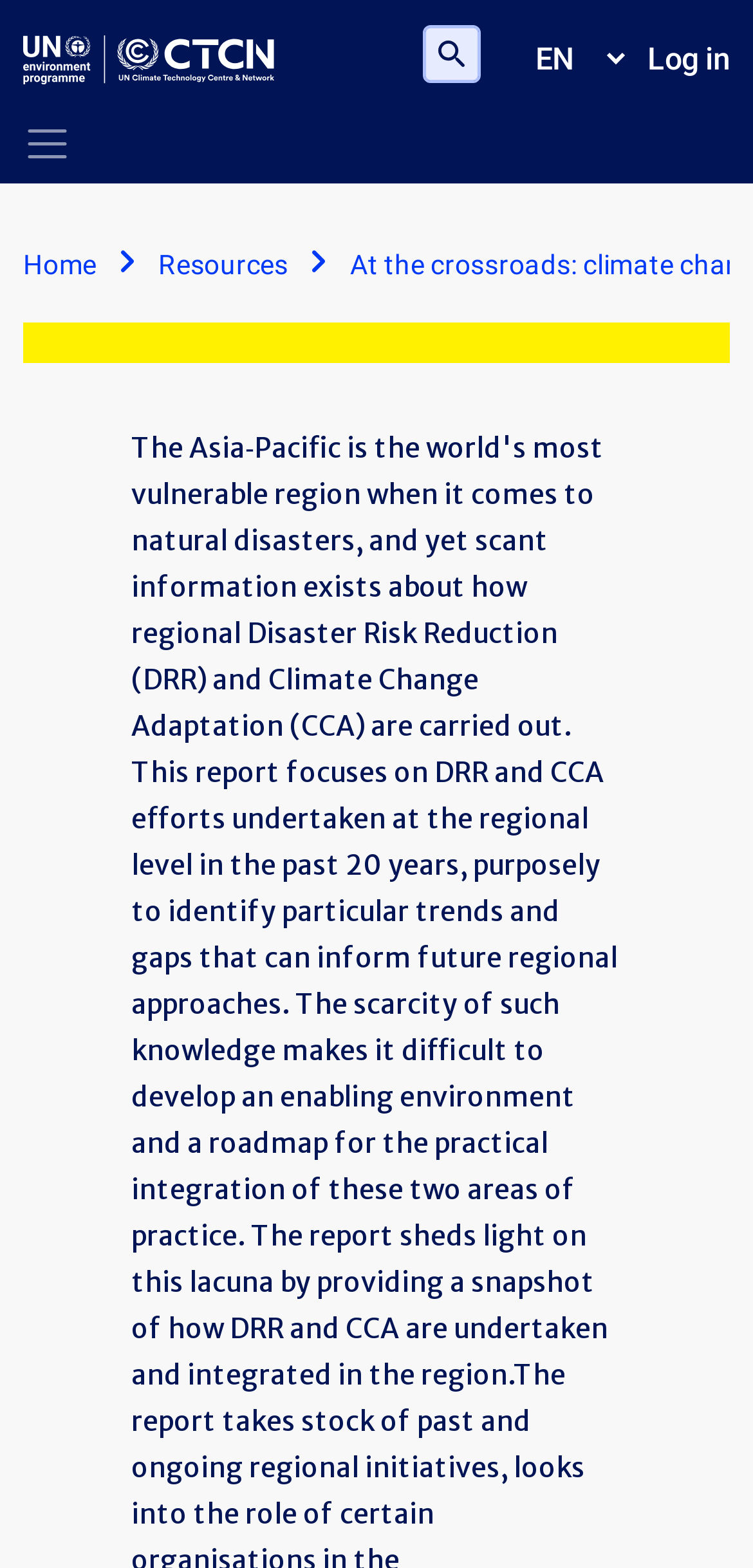Locate the bounding box of the user interface element based on this description: "Home".

[0.031, 0.156, 0.128, 0.181]